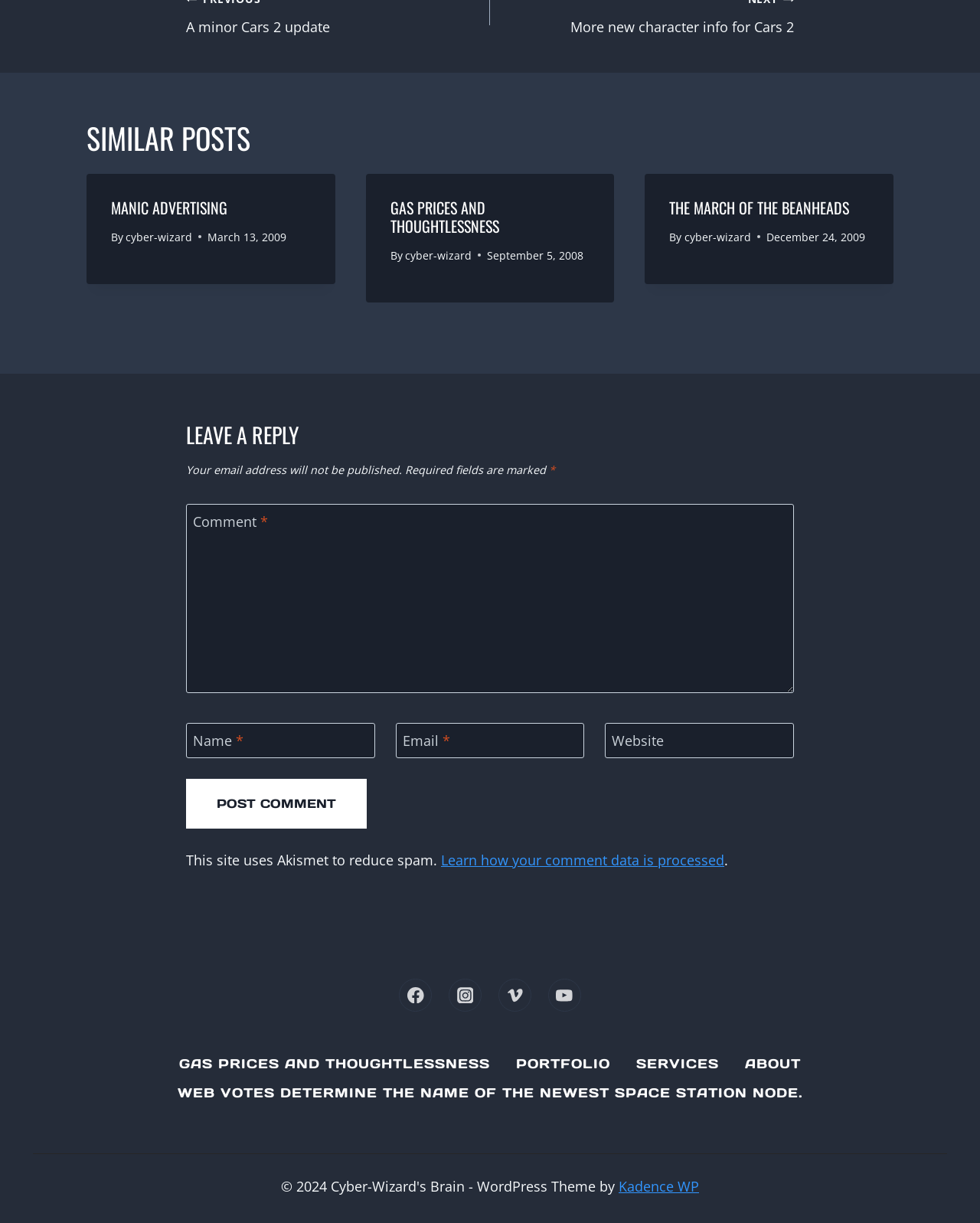Examine the image carefully and respond to the question with a detailed answer: 
What is the label of the required textbox below the 'Leave a Reply' heading?

I found the 'Leave a Reply' heading by searching for the element with the text 'LEAVE A REPLY'. Below this heading, I found a textbox with the label 'Comment *', which is marked as required.